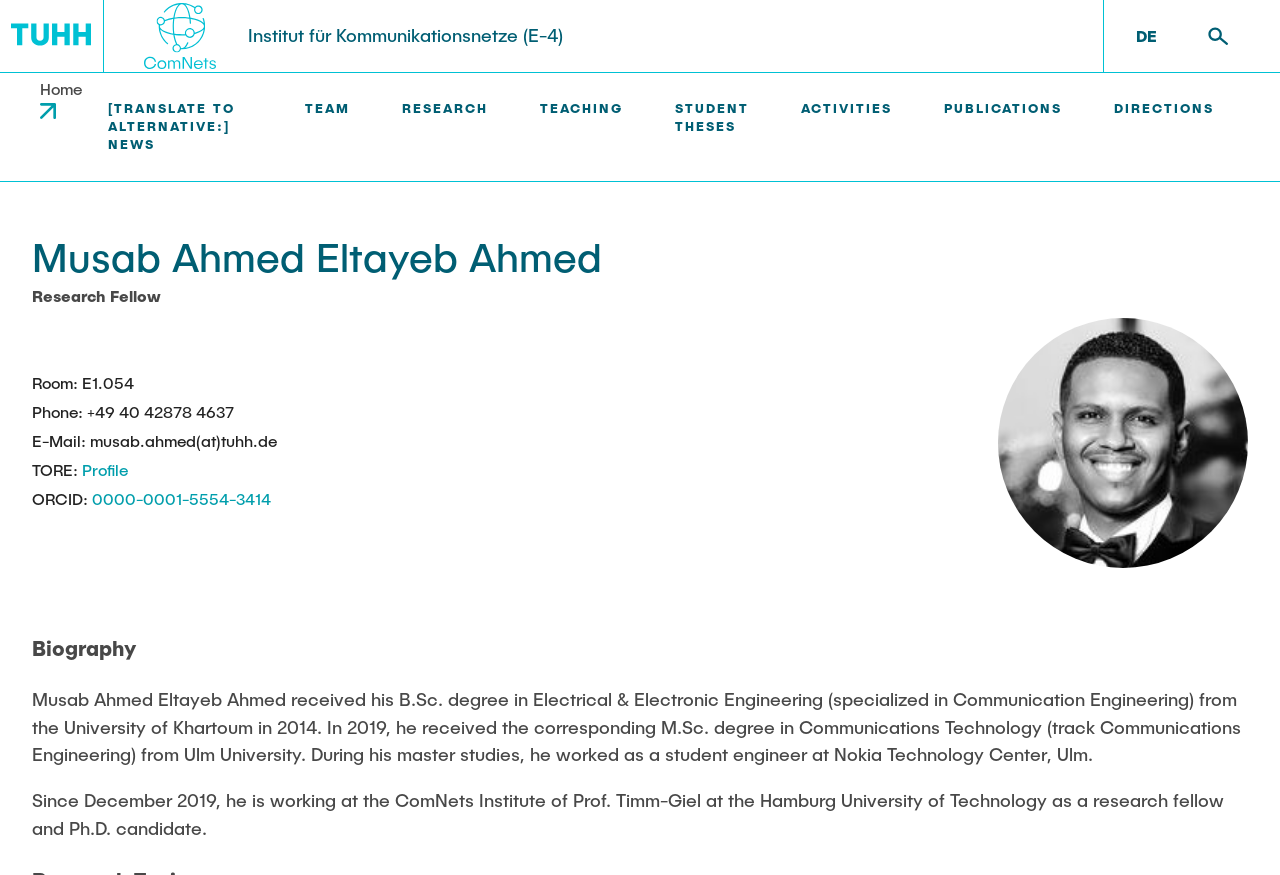Specify the bounding box coordinates (top-left x, top-left y, bottom-right x, bottom-right y) of the UI element in the screenshot that matches this description: Learn more about troubleshooting WordPress.

None